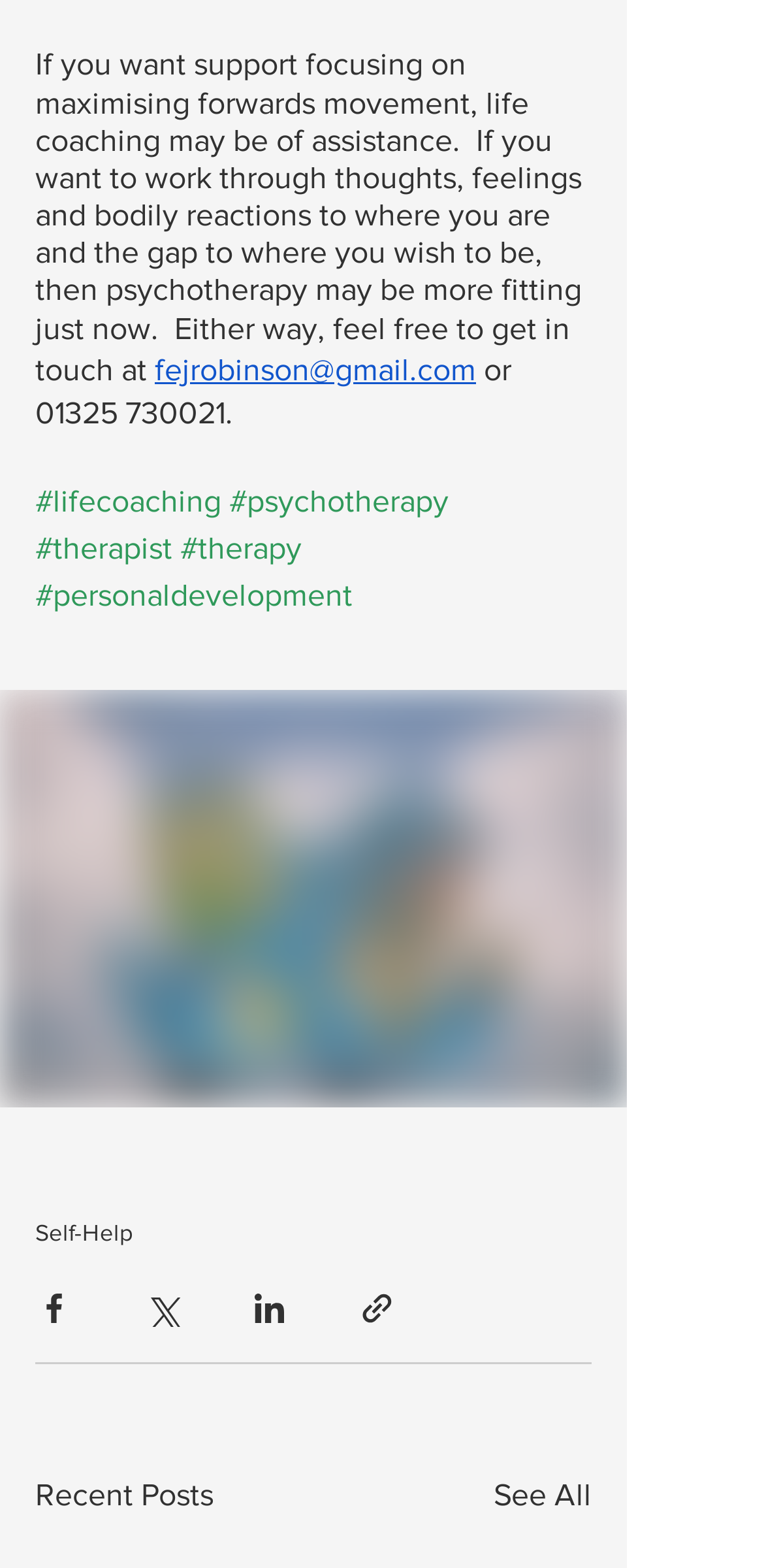Please determine the bounding box coordinates of the section I need to click to accomplish this instruction: "Share via Facebook".

[0.046, 0.823, 0.095, 0.847]